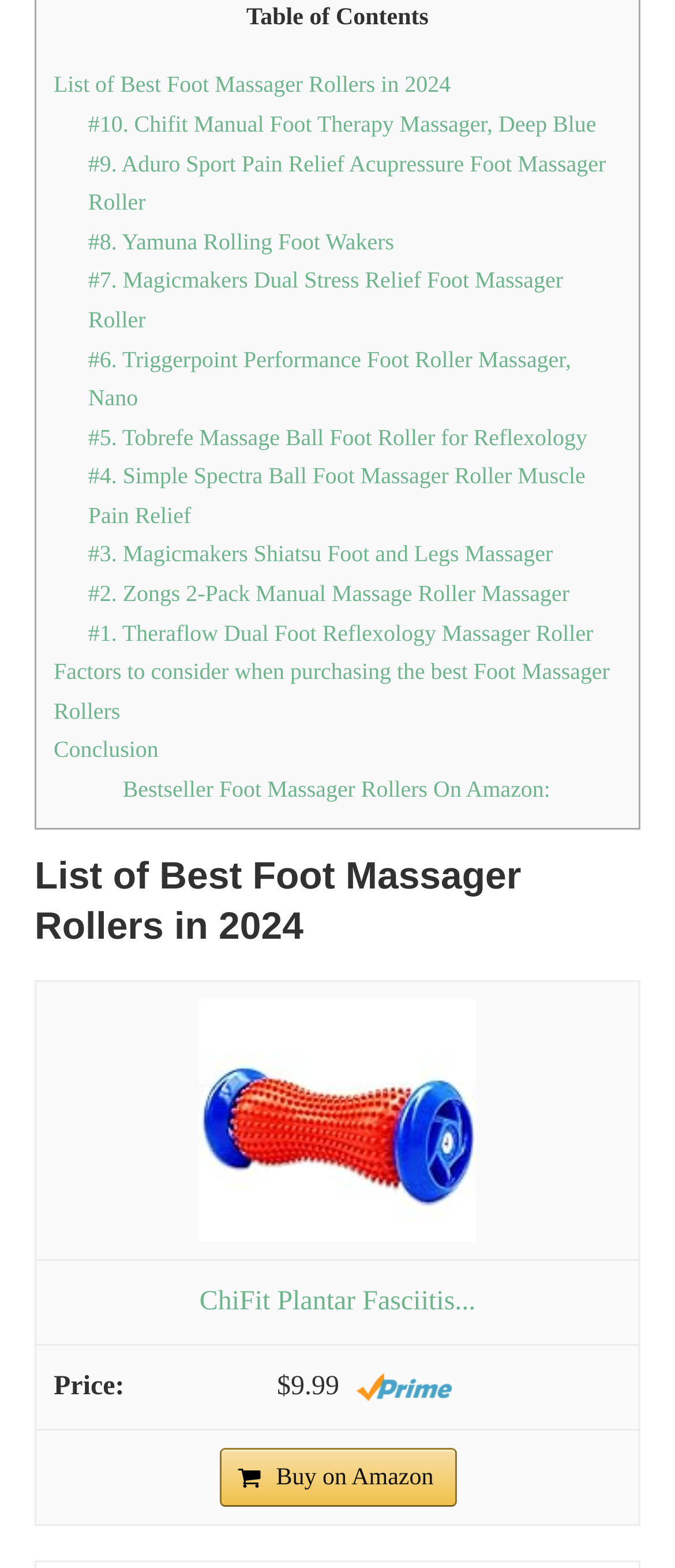Give the bounding box coordinates for the element described as: "parent_node: Facebook".

None